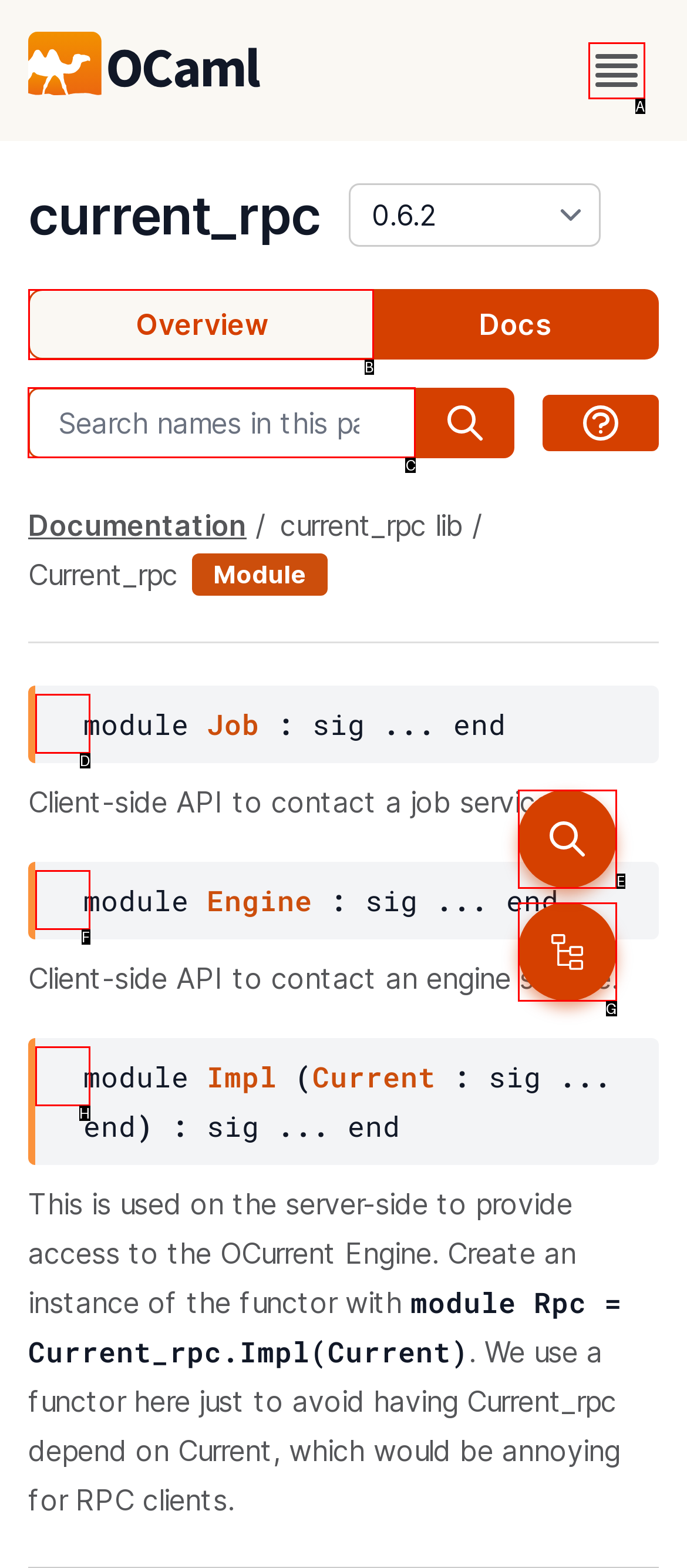Determine the appropriate lettered choice for the task: search for names in this package. Reply with the correct letter.

C